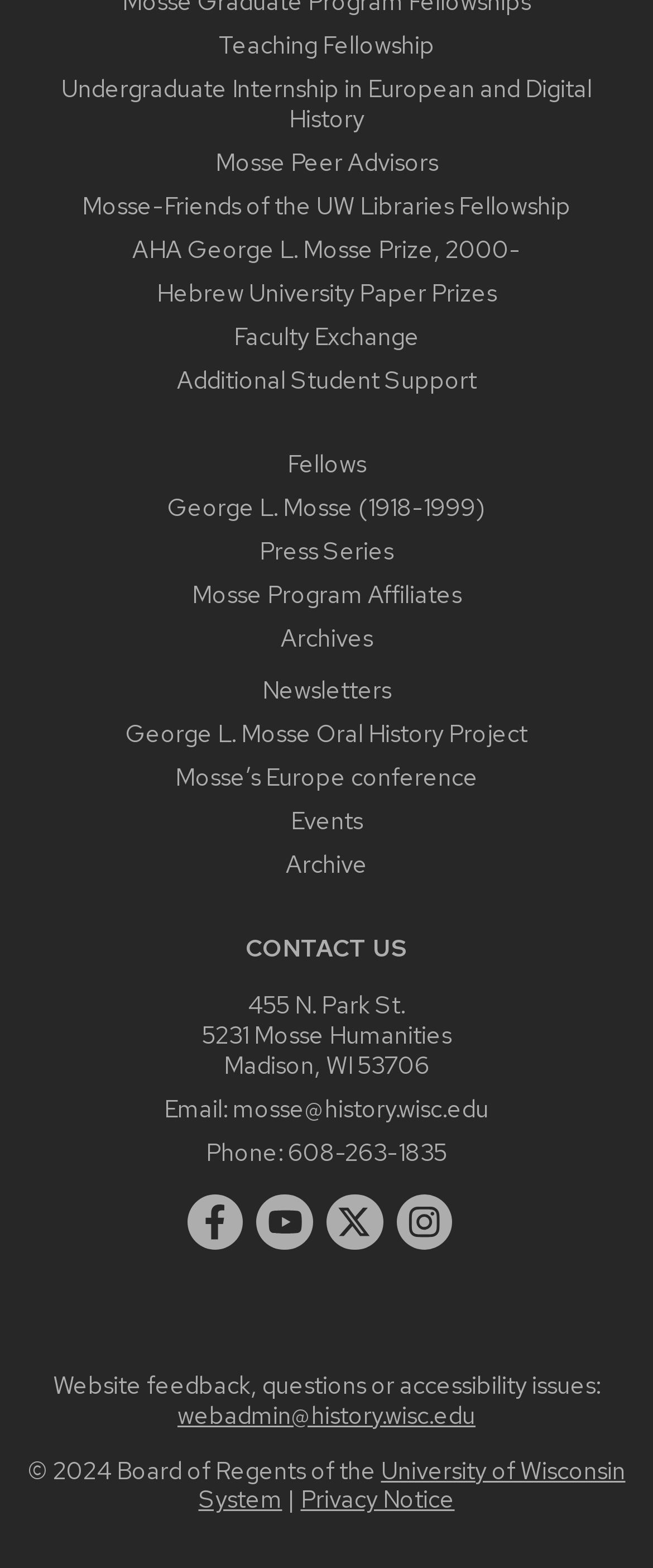Locate the bounding box coordinates of the clickable area needed to fulfill the instruction: "Follow the Mosse Program on Facebook".

[0.287, 0.762, 0.373, 0.797]